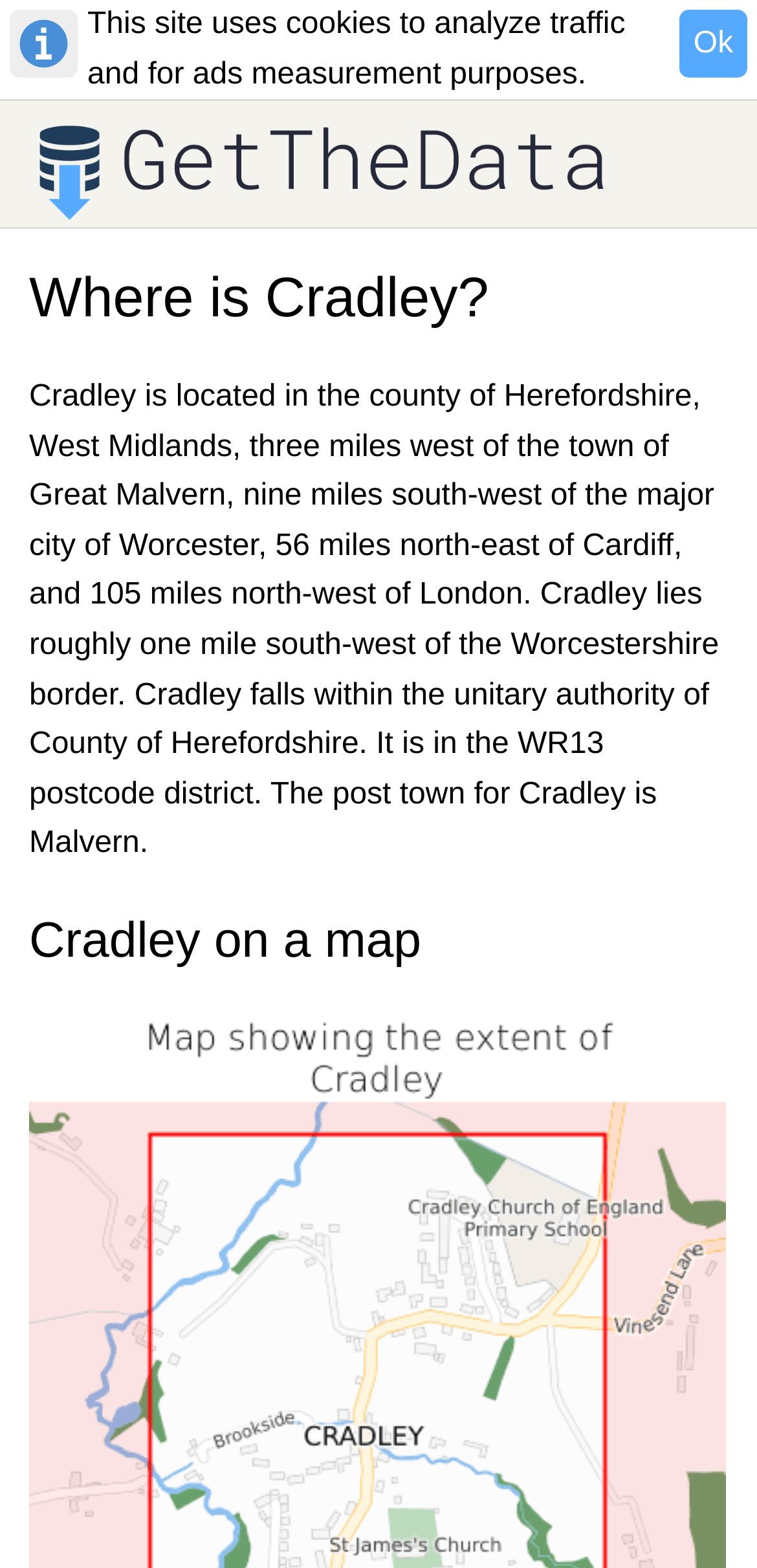Using the element description: "alt="GetTheData logo"", determine the bounding box coordinates. The coordinates should be in the format [left, top, right, bottom], with values between 0 and 1.

[0.038, 0.077, 0.808, 0.145]